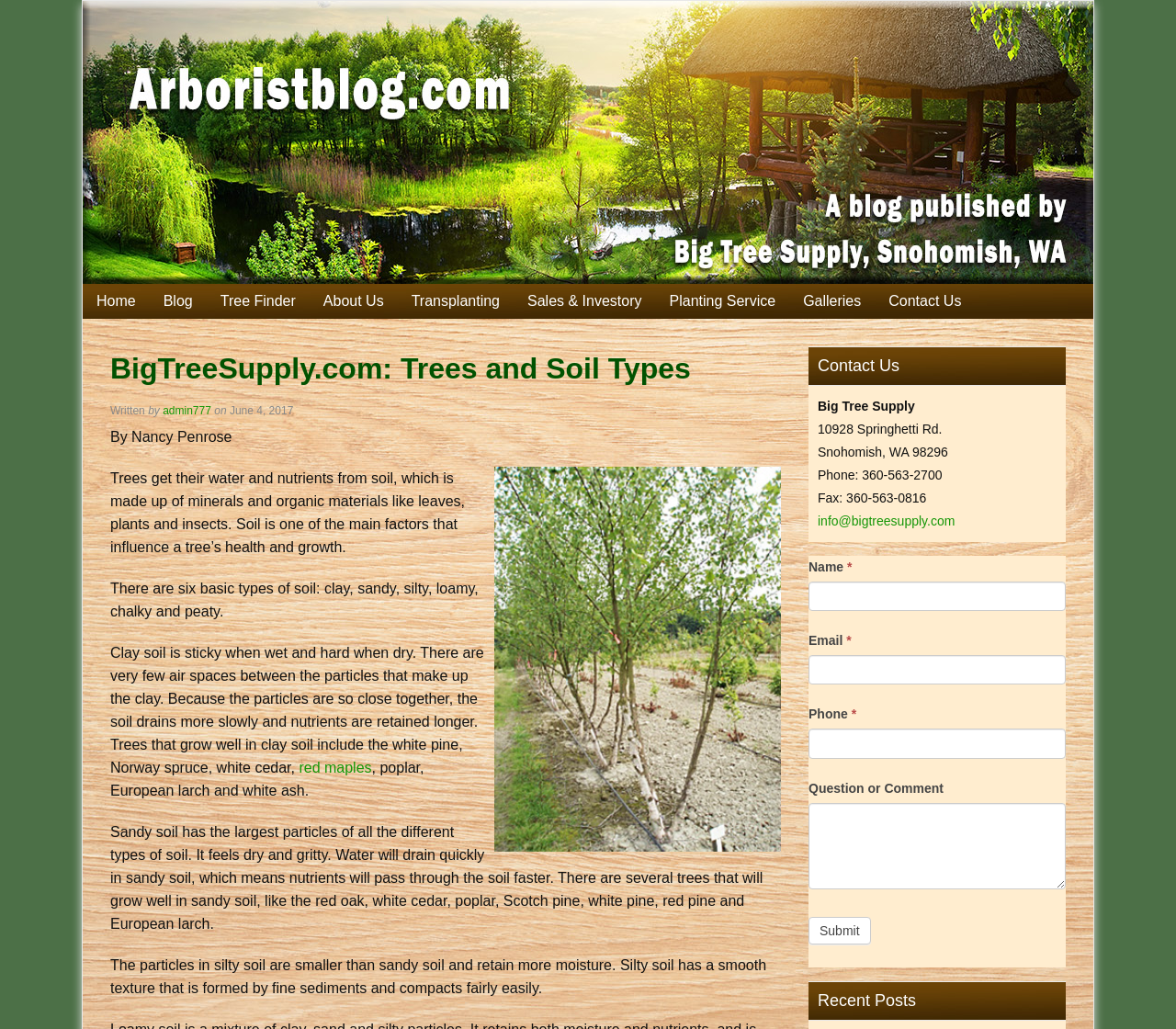Provide the bounding box coordinates for the area that should be clicked to complete the instruction: "Fill in the 'Name' field".

[0.688, 0.565, 0.906, 0.594]